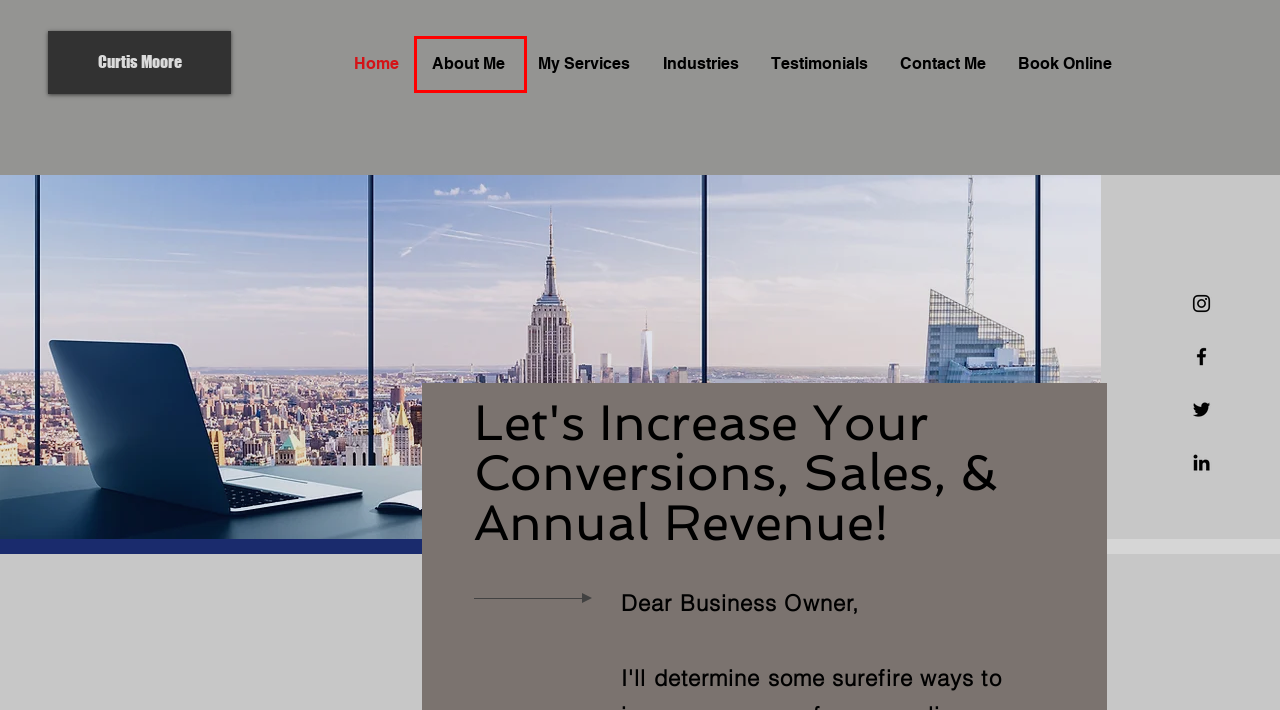Given a webpage screenshot with a red bounding box around a UI element, choose the webpage description that best matches the new webpage after clicking the element within the bounding box. Here are the candidates:
A. Book Online | My Site
B. Testimonials | My Site
C. Terms & Conditions | My Site
D. Consulting Services | My Site
E. About Me | My Site
F. Email Marketing Service | My Site
G. Conversion Rate Optimization | My Site
H. Industries | My Site

E